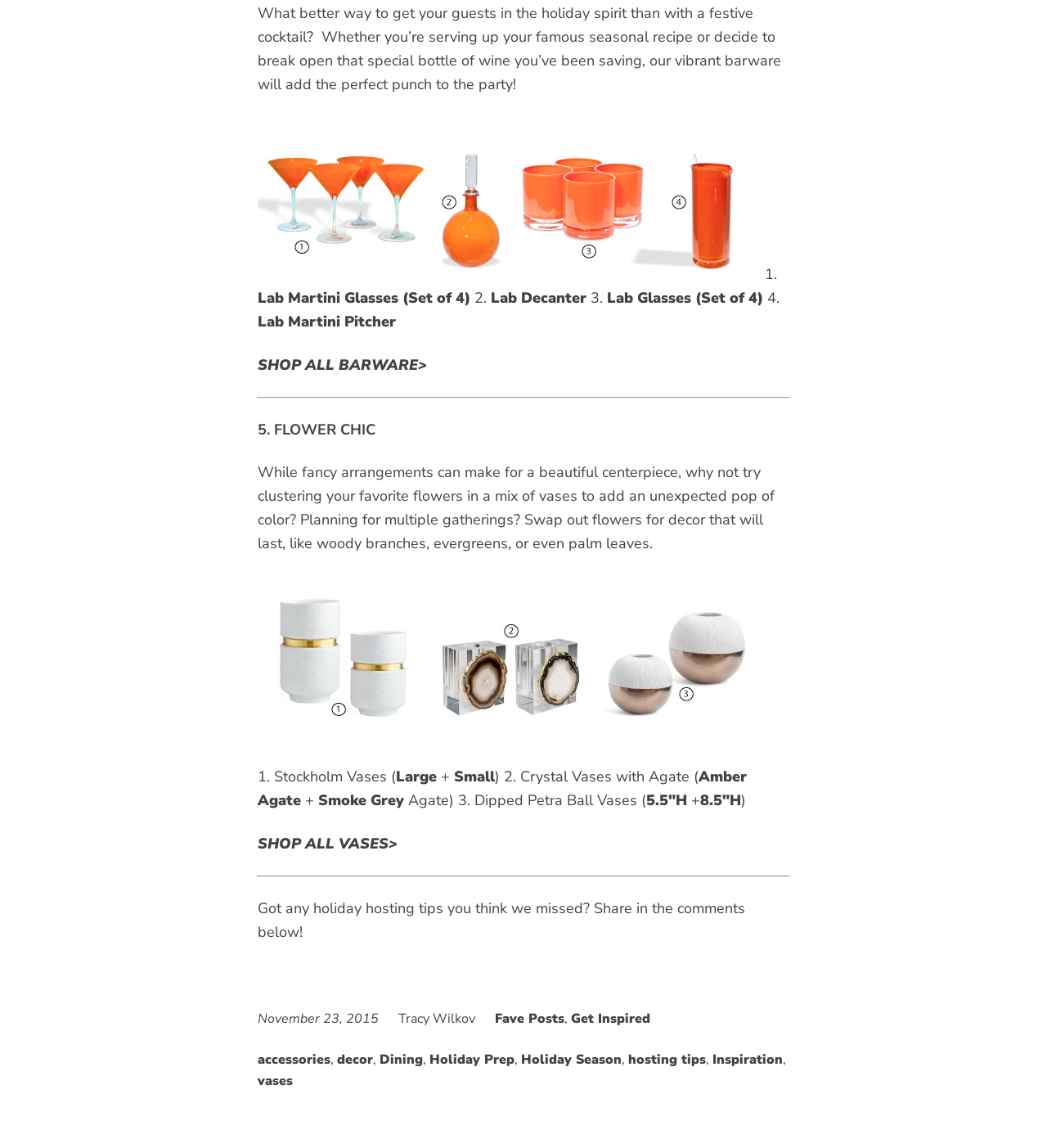Please study the image and answer the question comprehensively:
How many vases are mentioned in the second section?

In the second section of the webpage, there are three vases mentioned: Stockholm Vases, Crystal Vases with Agate, and Dipped Petra Ball Vases.